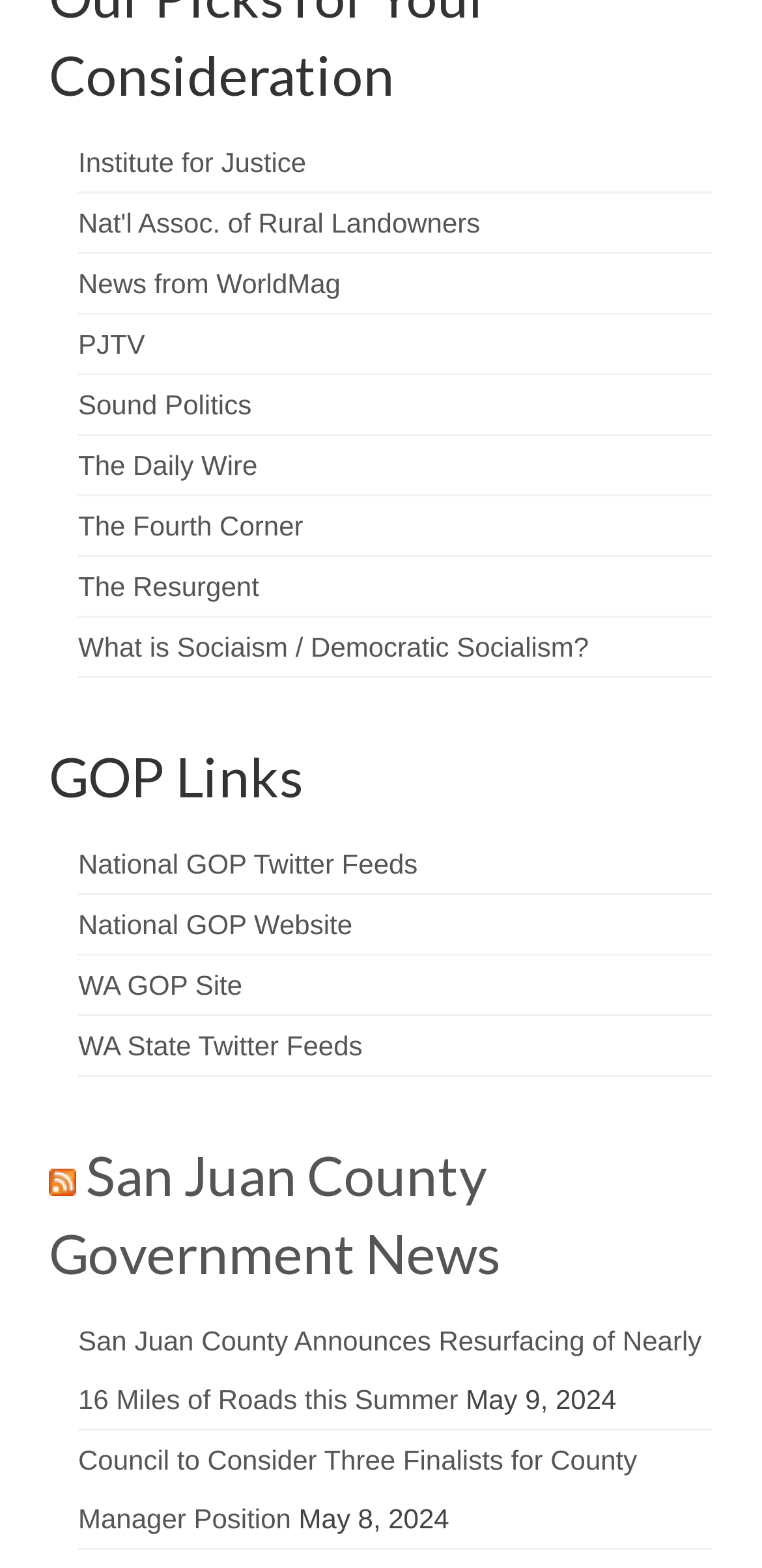What is the name of the institute linked at the top?
Carefully analyze the image and provide a detailed answer to the question.

I looked at the top links and found the first link is 'Institute for Justice'.